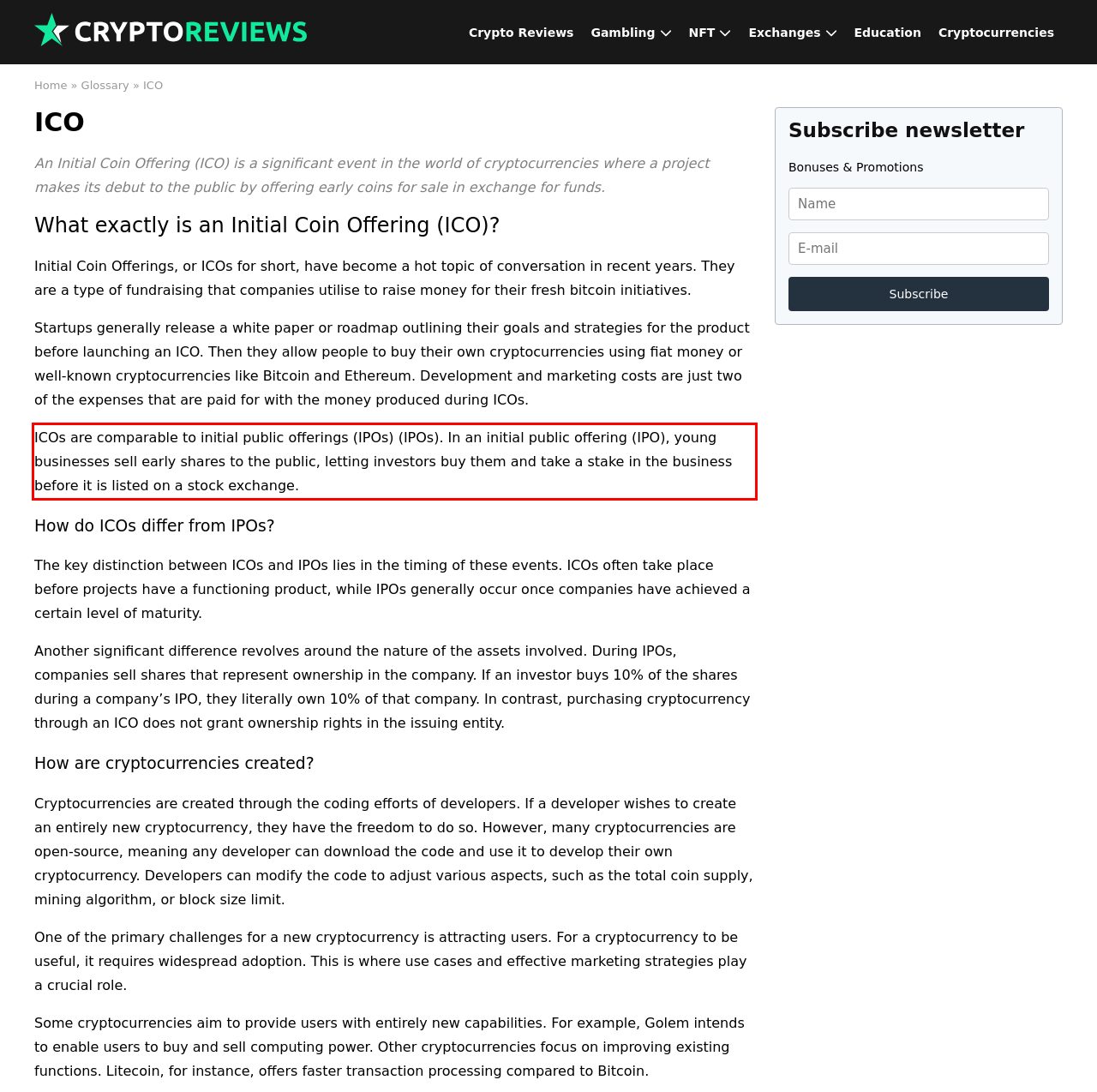Analyze the webpage screenshot and use OCR to recognize the text content in the red bounding box.

ICOs are comparable to initial public offerings (IPOs) (IPOs). In an initial public offering (IPO), young businesses sell early shares to the public, letting investors buy them and take a stake in the business before it is listed on a stock exchange.